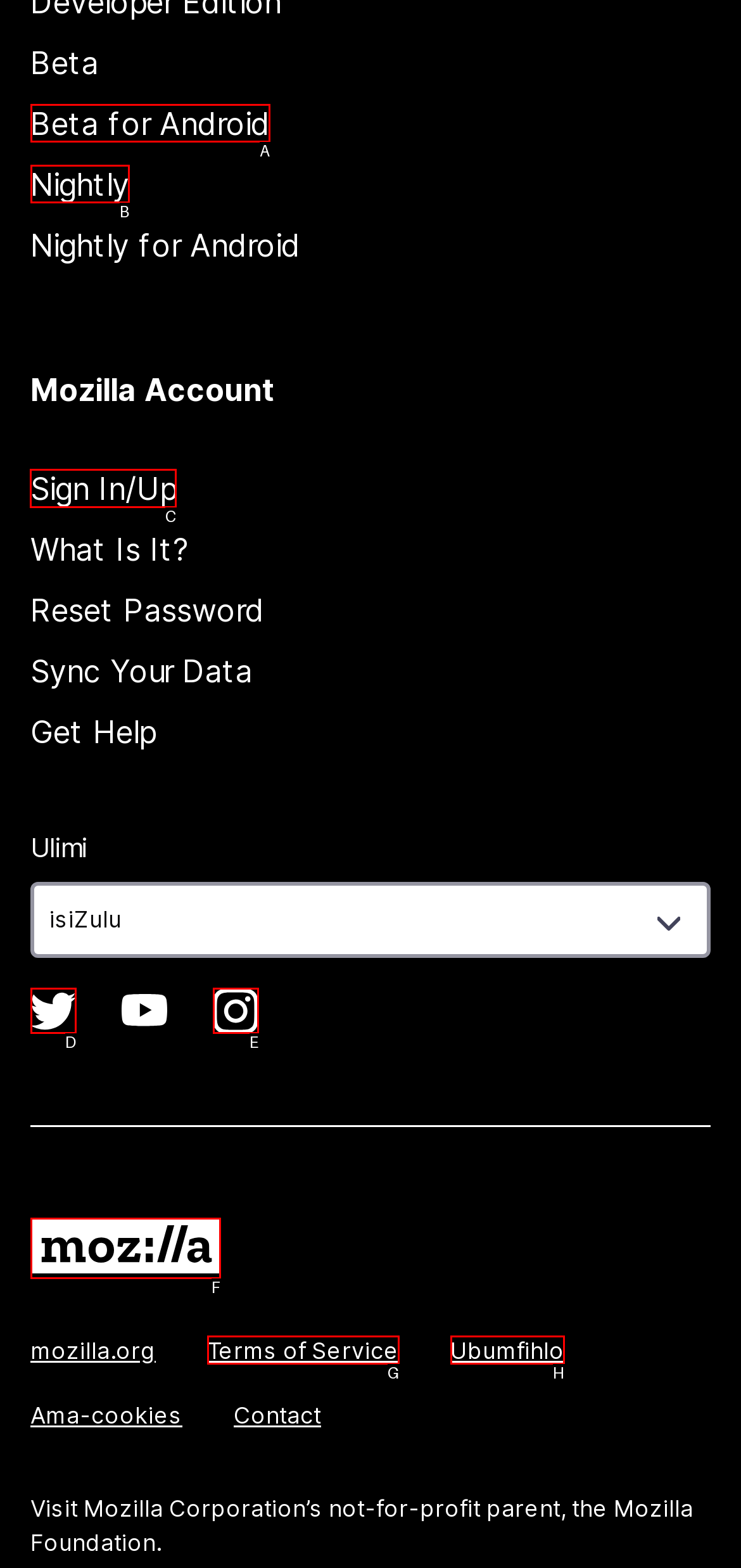Select the correct option from the given choices to perform this task: Sign in to Mozilla Account. Provide the letter of that option.

C